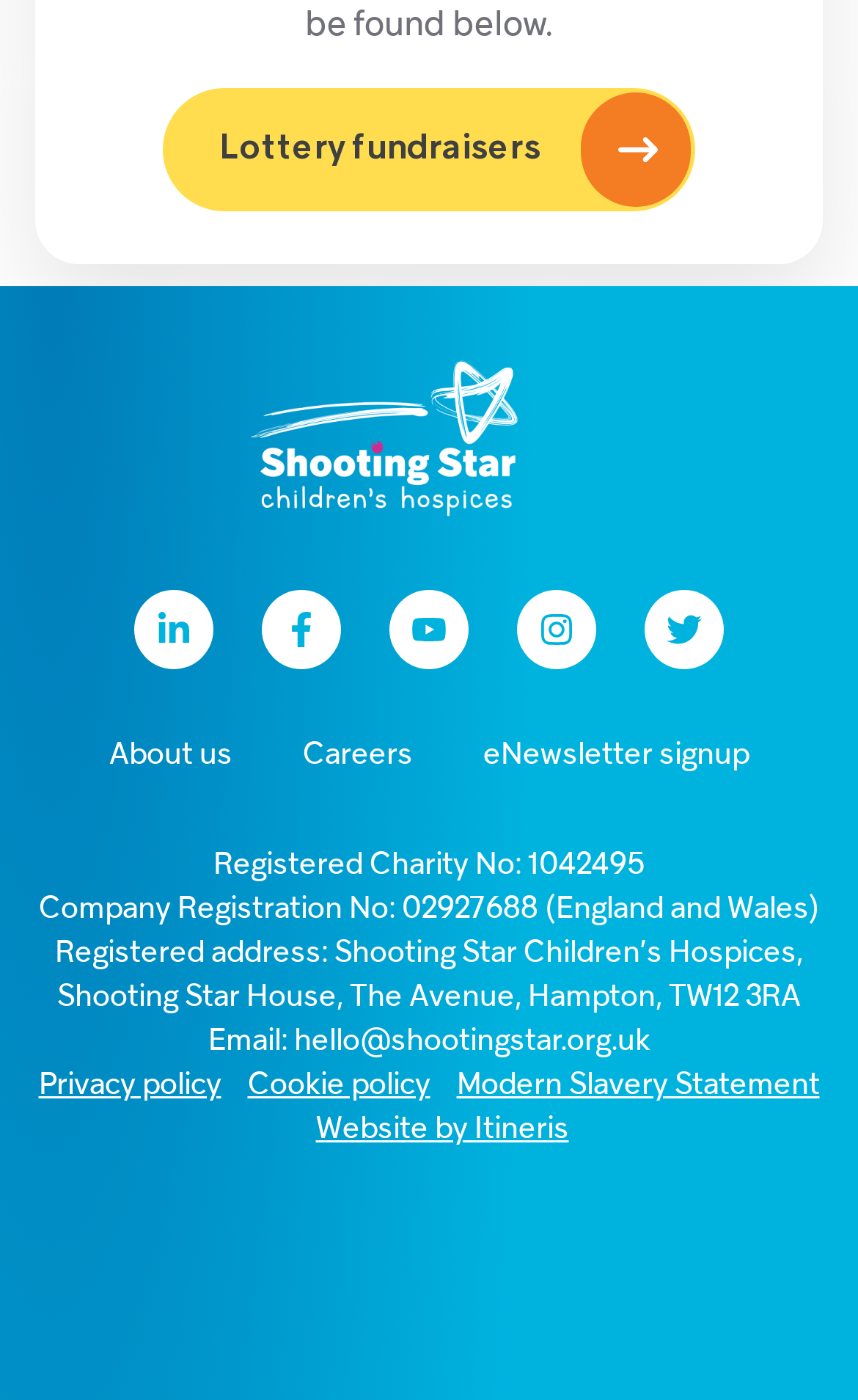Determine the bounding box coordinates of the section I need to click to execute the following instruction: "View the eNewsletter signup page". Provide the coordinates as four float numbers between 0 and 1, i.e., [left, top, right, bottom].

[0.563, 0.526, 0.873, 0.557]